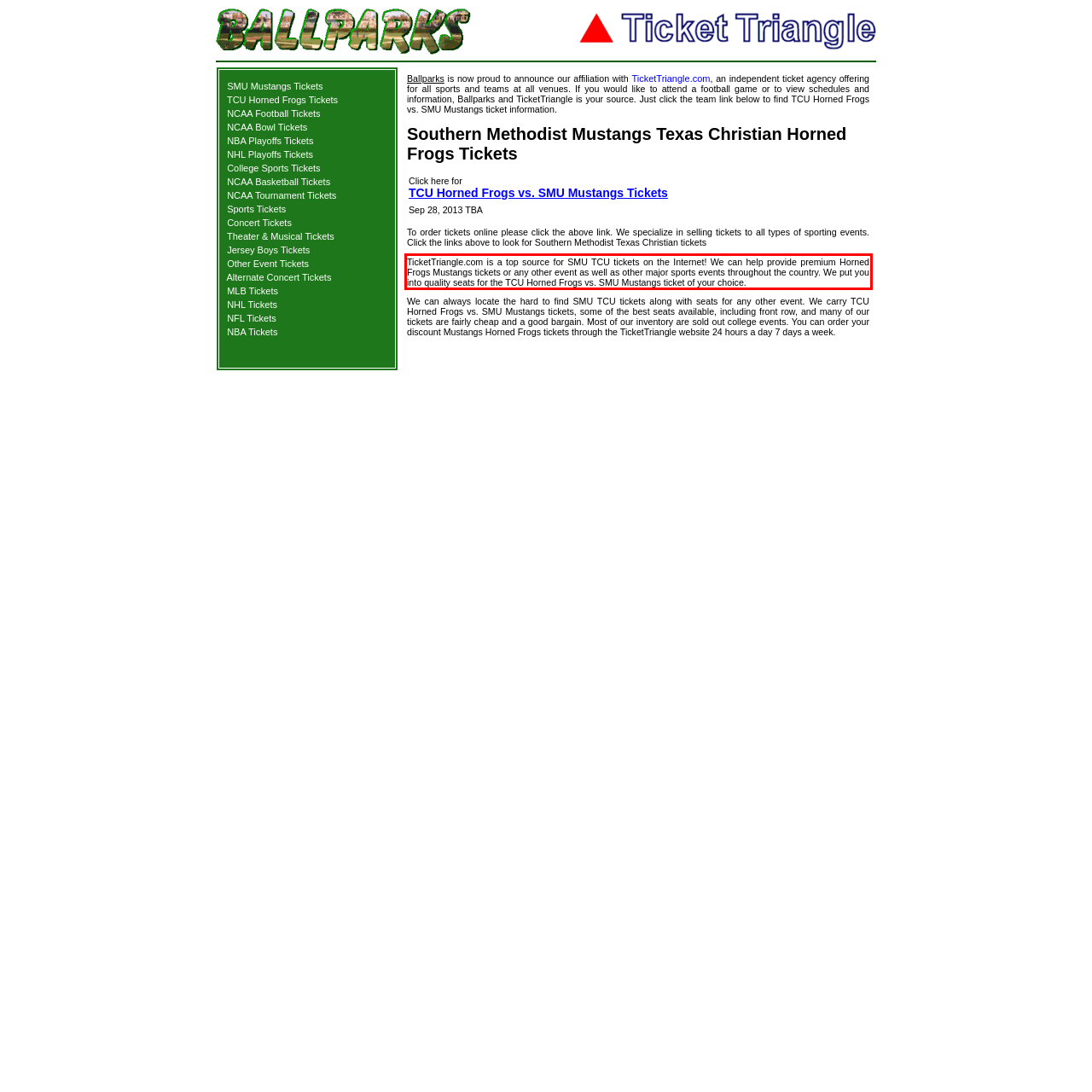In the screenshot of the webpage, find the red bounding box and perform OCR to obtain the text content restricted within this red bounding box.

TicketTriangle.com is a top source for SMU TCU tickets on the Internet! We can help provide premium Horned Frogs Mustangs tickets or any other event as well as other major sports events throughout the country. We put you into quality seats for the TCU Horned Frogs vs. SMU Mustangs ticket of your choice.